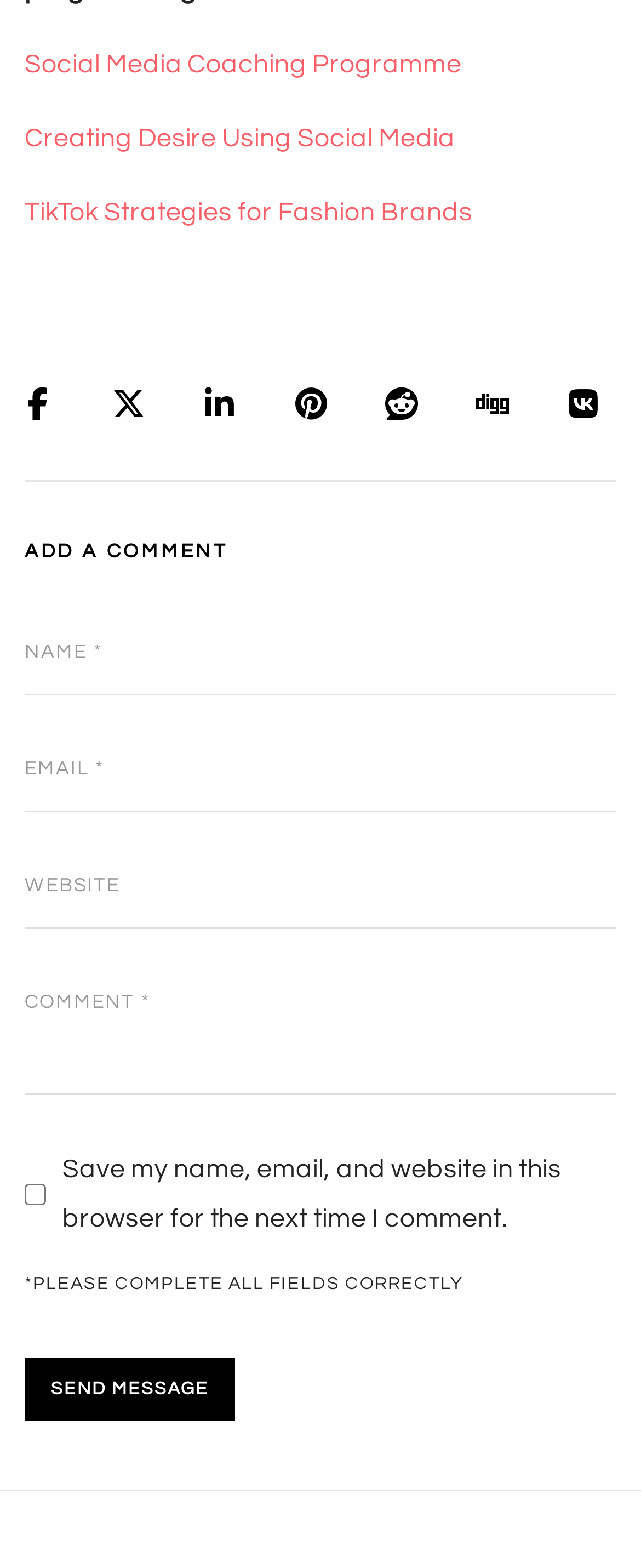Use a single word or phrase to answer this question: 
What is the function of the button?

Send message